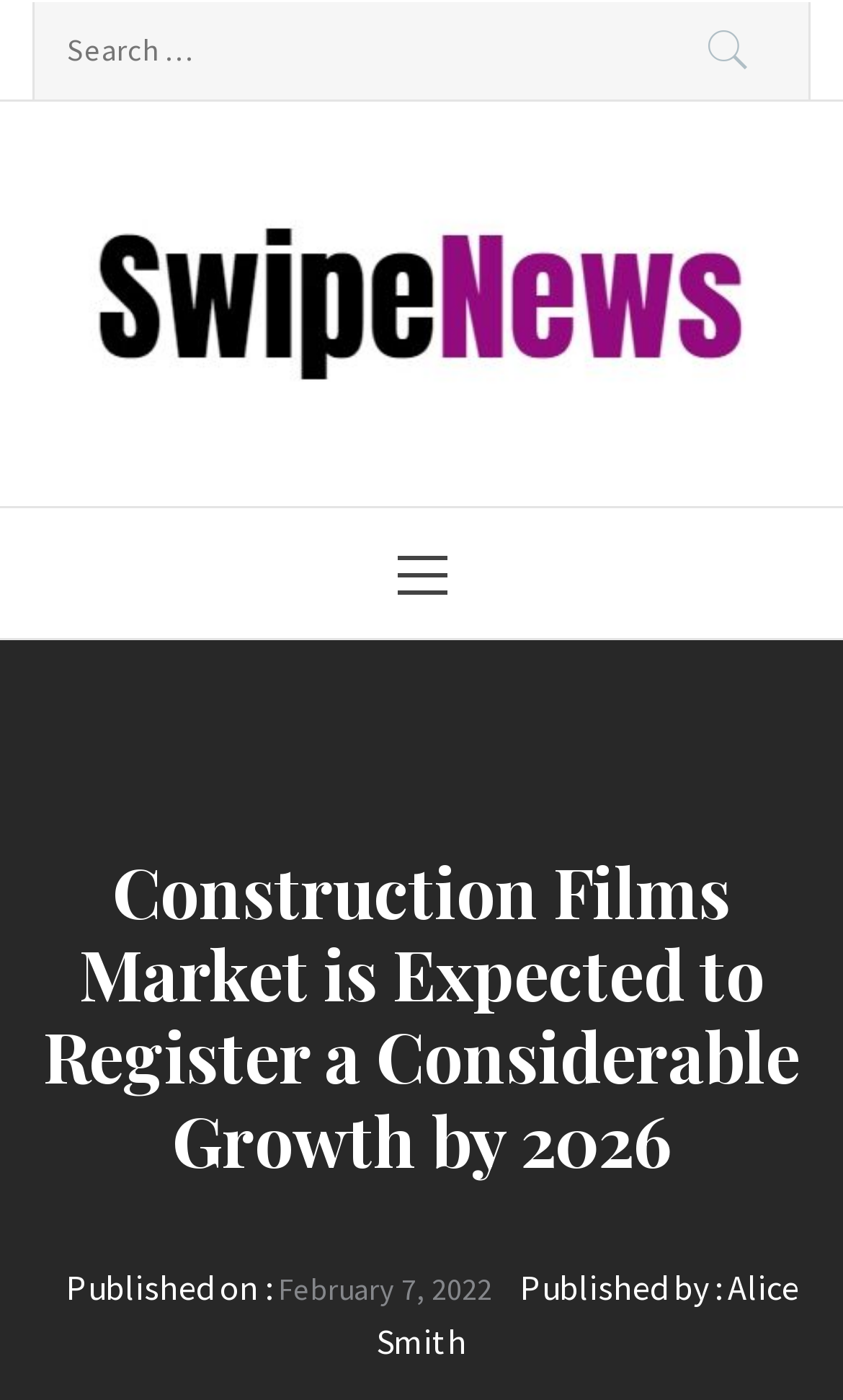What is the name of the news website?
Please provide a single word or phrase based on the screenshot.

Swipe News